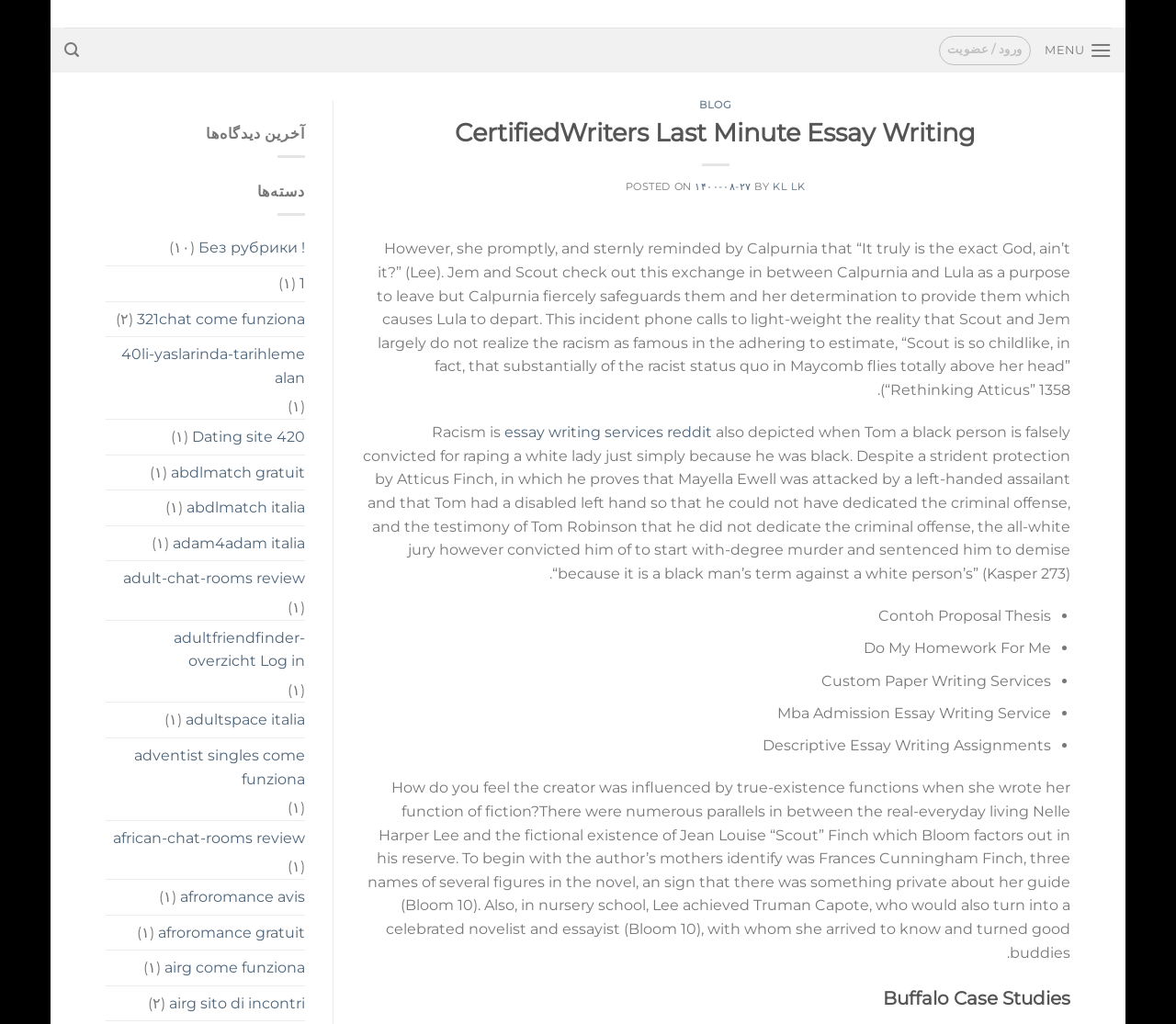Illustrate the webpage thoroughly, mentioning all important details.

This webpage appears to be a blog or essay writing service website. At the top, there is a header section with a link to the website's title, "CertifiedWriters Last Minute Essay Writing", and a menu link. Below the header, there is a search link and a link to "ورود / عضویت" (which translates to "login/register" in English).

The main content of the webpage is a blog post or essay that discusses racism in the context of Harper Lee's novel "To Kill a Mockingbird". The text is divided into several paragraphs, with headings and links scattered throughout. The essay quotes from the novel and provides analysis of the themes and characters.

To the right of the main content, there is a sidebar with a list of links to other essay writing services, including "essay writing services reddit", "Contoh Proposal Thesis", "Do My Homework For Me", and "Custom Paper Writing Services", among others.

At the bottom of the webpage, there are several links to other blog posts or articles, including "Buffalo Case Studies" and "! Без рубрики" (which translates to "Without categories" in English). There are also links to various chat rooms and dating sites, such as "321chat come funziona" and "adultfriendfinder-overzicht Log in".

Overall, the webpage appears to be a resource for students or individuals looking for essay writing services or information on literature and racism.